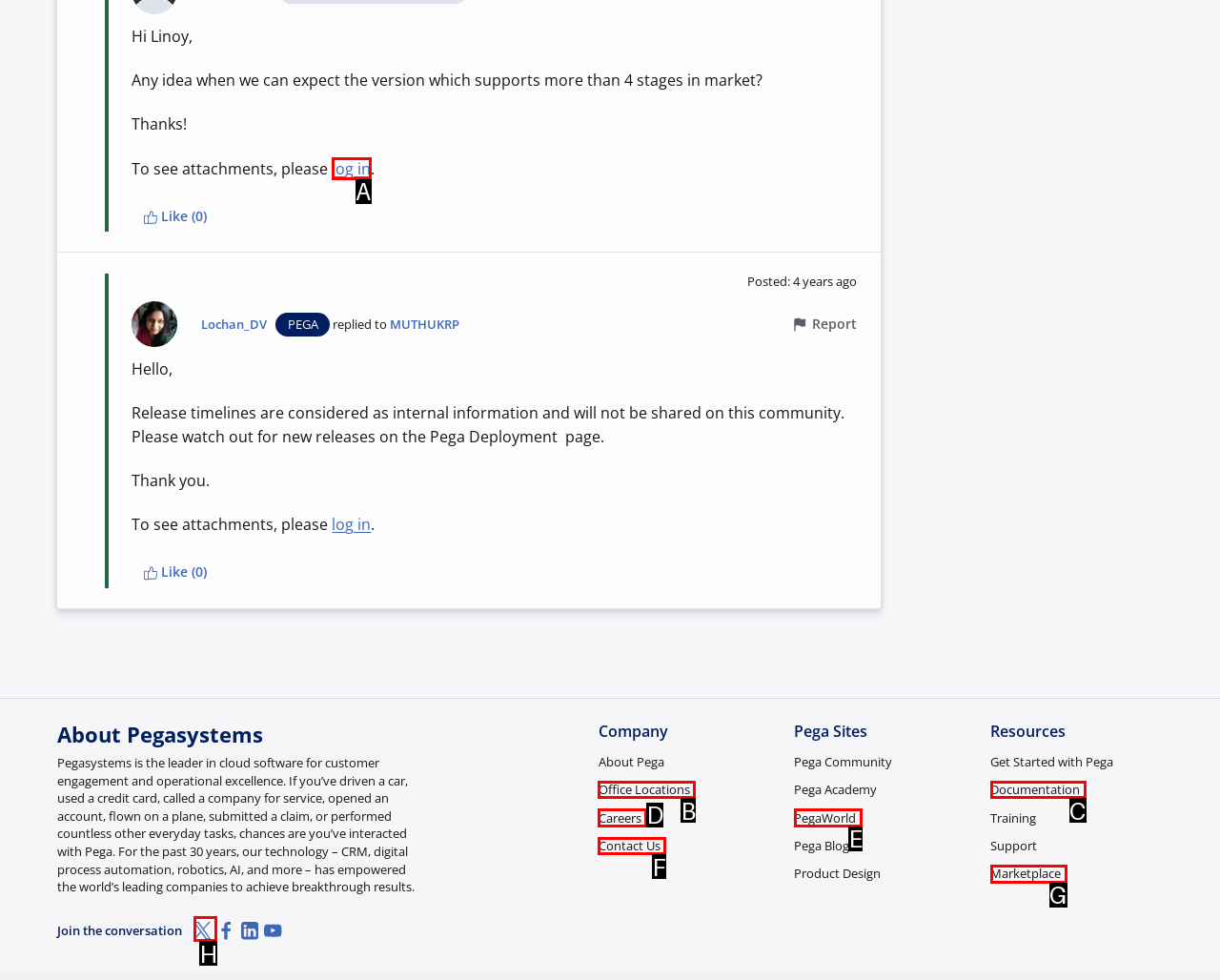Determine the letter of the UI element I should click on to complete the task: log in from the provided choices in the screenshot.

A